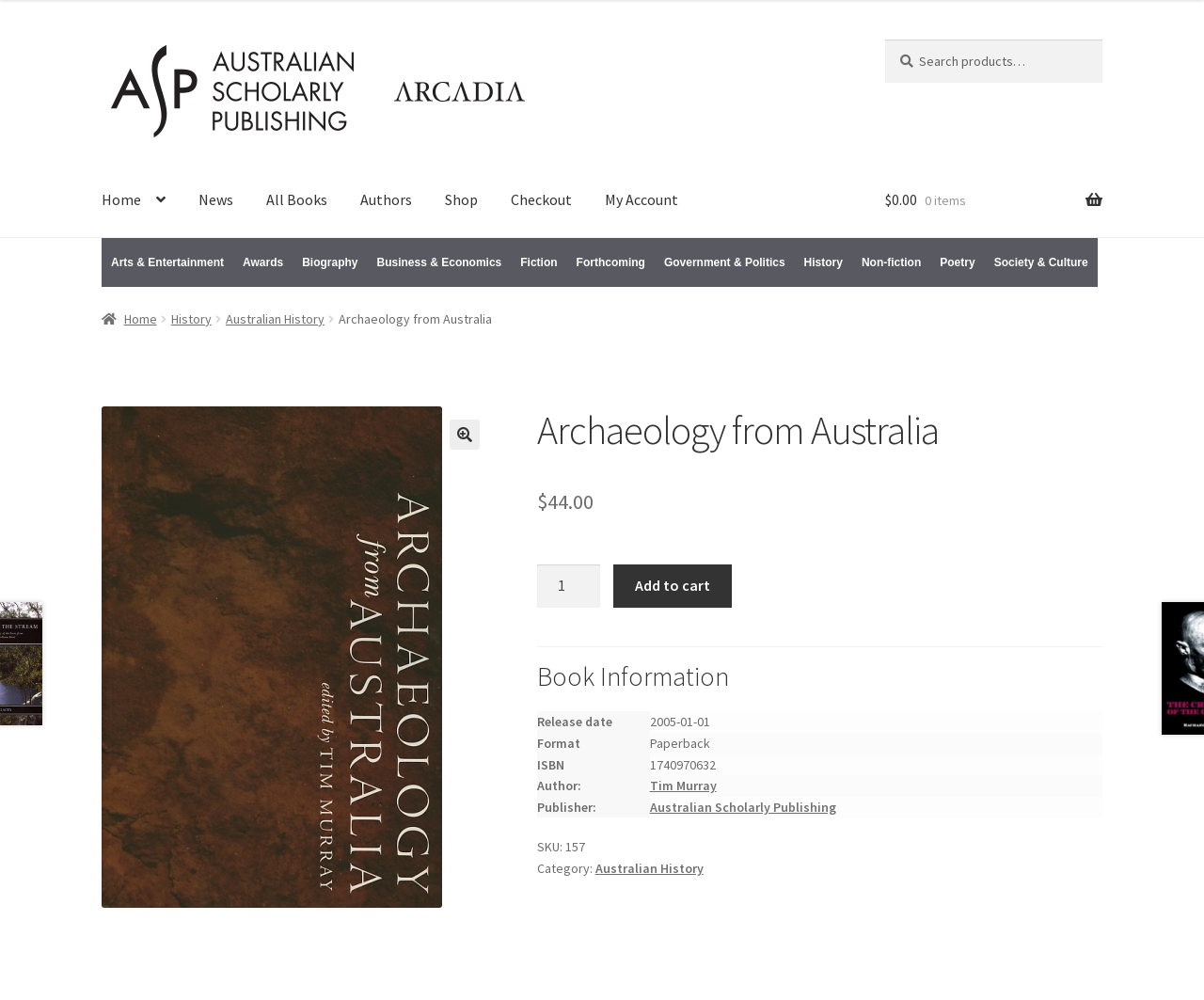Offer an extensive depiction of the webpage and its key elements.

This webpage is about a book titled "Archaeology from Australia" published by Australian Scholarly Publishing. At the top, there are two "Skip to" links, followed by a link to the publisher's website, which includes an image of the publisher's logo. A search bar is located on the top right, accompanied by a "Search" button.

Below the search bar, there is a primary navigation menu with links to "Home", "News", "All Books", "Authors", "Shop", "Checkout", and "My Account". On the top right, there is a link showing the current cart total, "$0.00 0 items".

The main content area is divided into two sections. On the left, there is a complementary section with links to various categories, including "Arts & Entertainment", "Awards", "Biography", and more. On the right, there is a section dedicated to the book, with a breadcrumb navigation menu showing the path from "Home" to "History" to "Australian History" to "Archaeology from Australia".

Below the breadcrumb menu, there is a heading with the book title, followed by a price of "$44.00" and a quantity selector. A "Add to cart" button is located next to the quantity selector. Further down, there is a "Book Information" section, which includes a table with details about the book, such as the release date, format, ISBN, and author.

The author's name, "Tim Murray", is a link, and the publisher's name, "Australian Scholarly Publishing", is also a link. At the bottom of the page, there is a section with the book's SKU and category information.